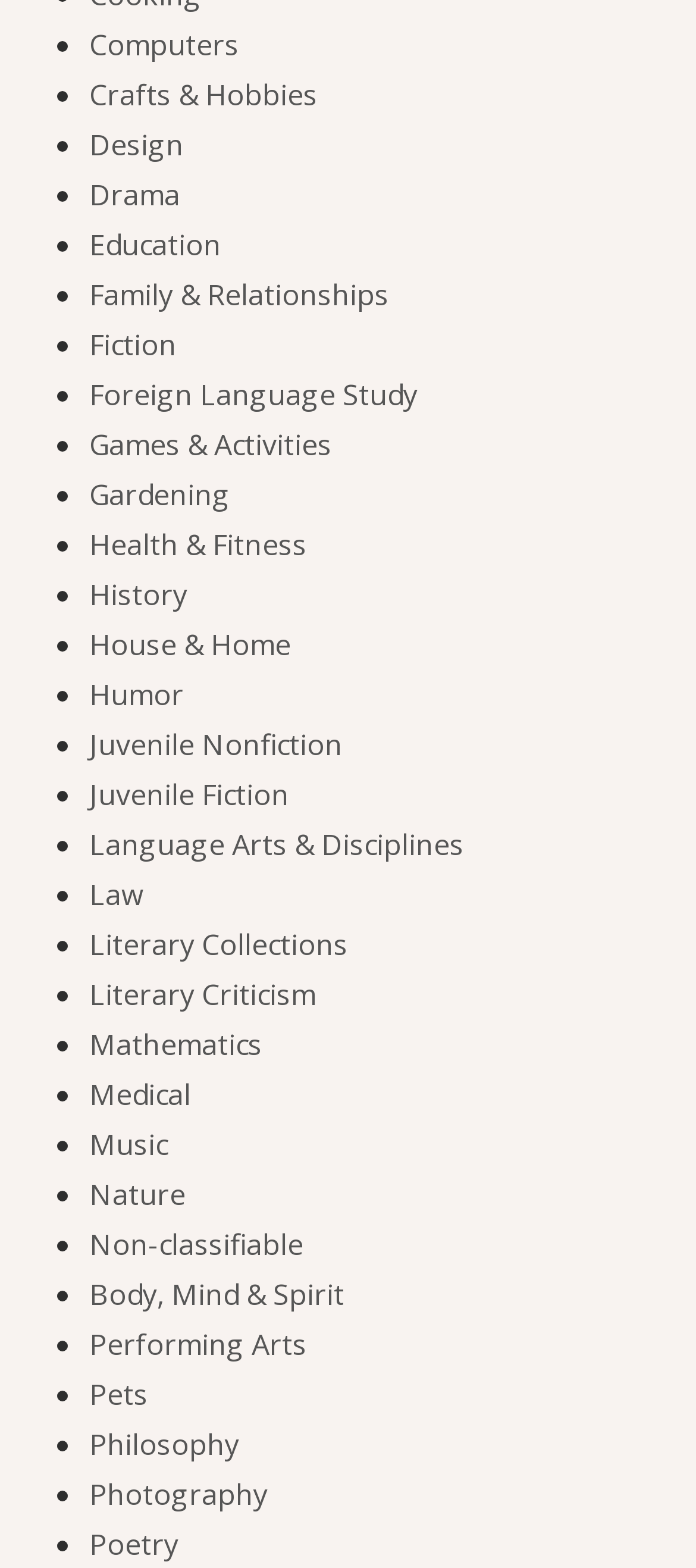Please locate the bounding box coordinates of the element that should be clicked to complete the given instruction: "Select Drama".

[0.128, 0.112, 0.259, 0.137]